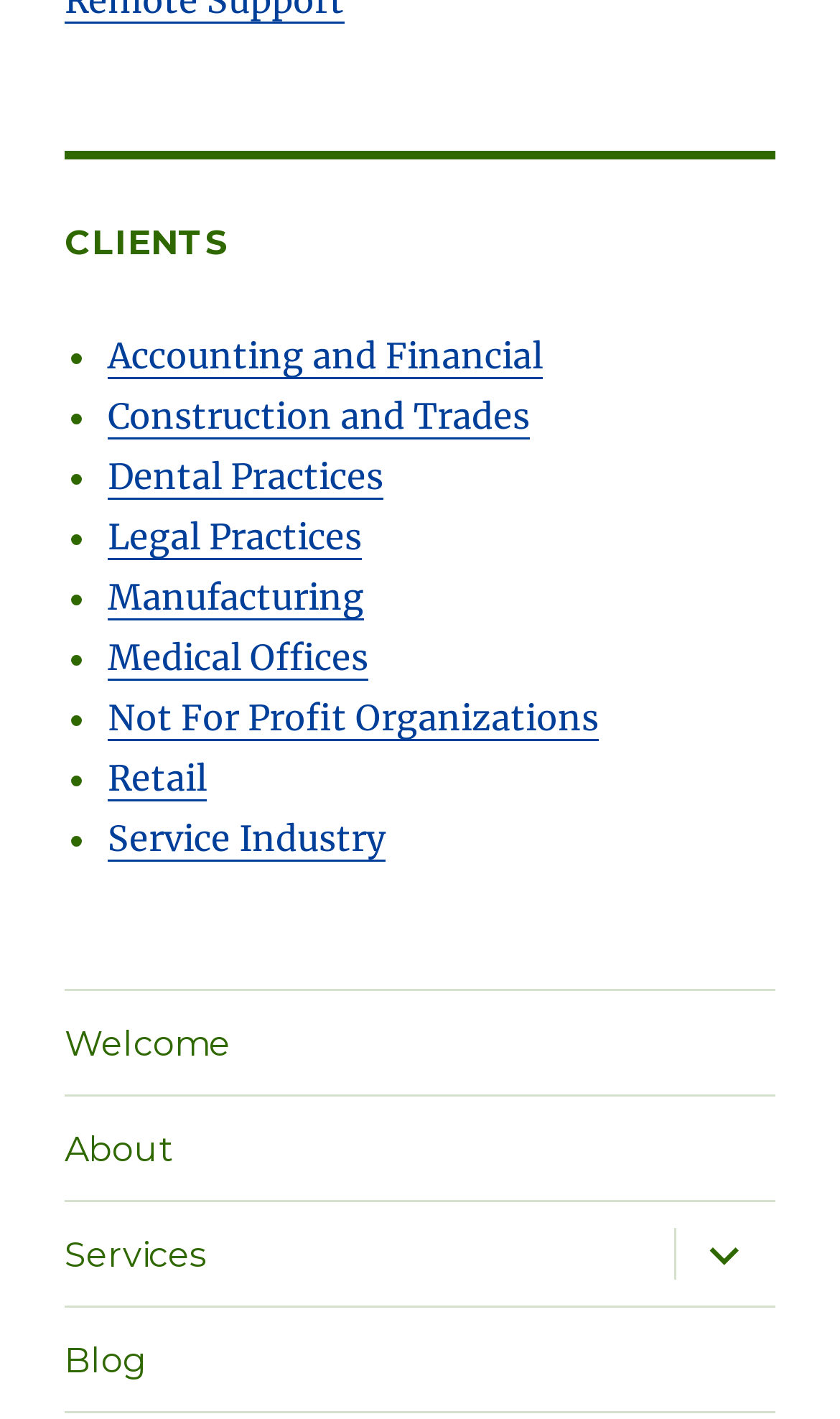What is the second menu item in the top navigation?
Using the visual information, answer the question in a single word or phrase.

About